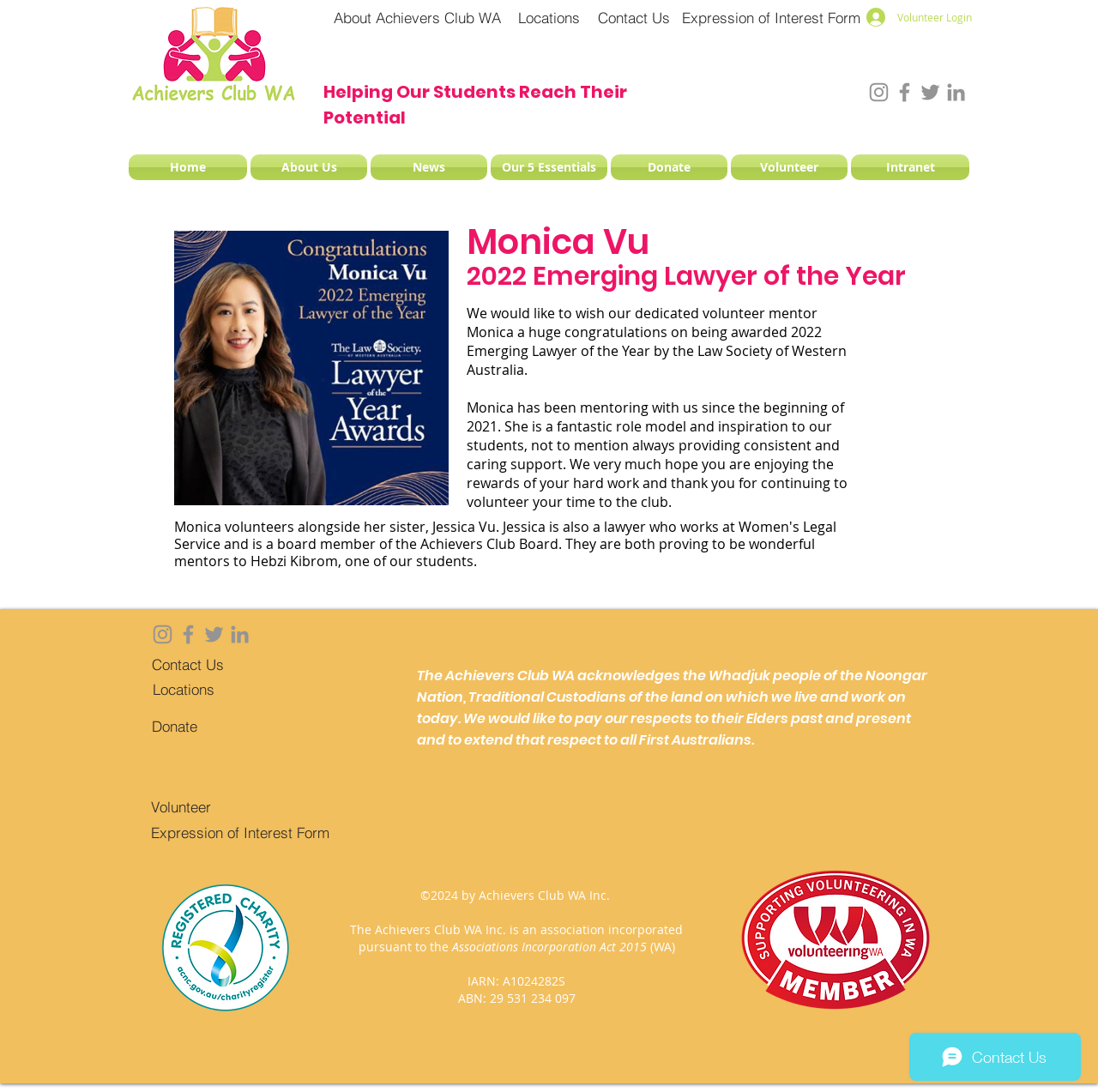Identify the bounding box coordinates necessary to click and complete the given instruction: "Visit the About Achievers Club WA page".

[0.301, 0.0, 0.459, 0.031]